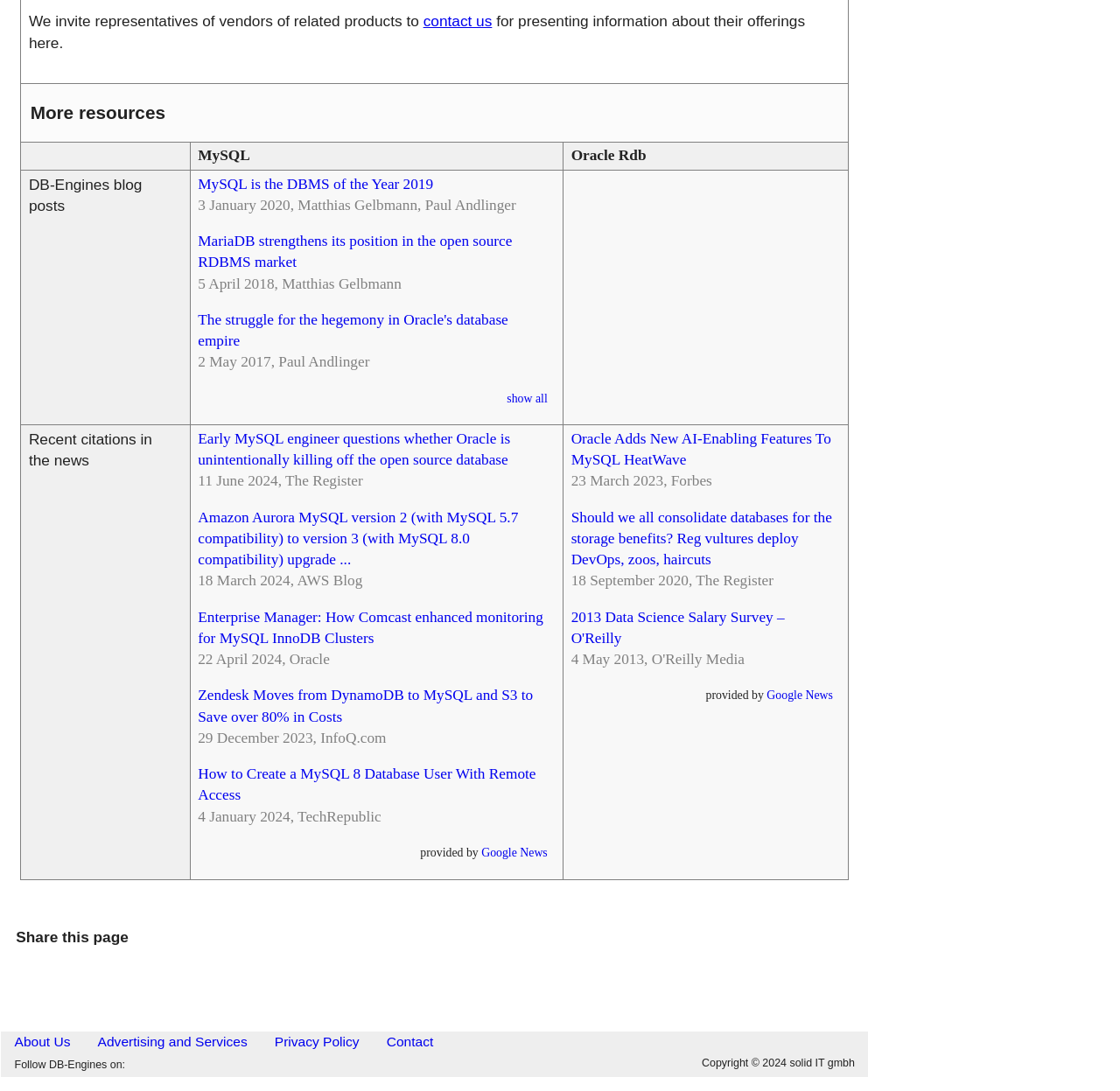Determine the bounding box coordinates for the area that needs to be clicked to fulfill this task: "share this page". The coordinates must be given as four float numbers between 0 and 1, i.e., [left, top, right, bottom].

[0.014, 0.851, 0.115, 0.867]